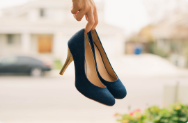What type of setting is hinted at?
Based on the image, respond with a single word or phrase.

Outdoor